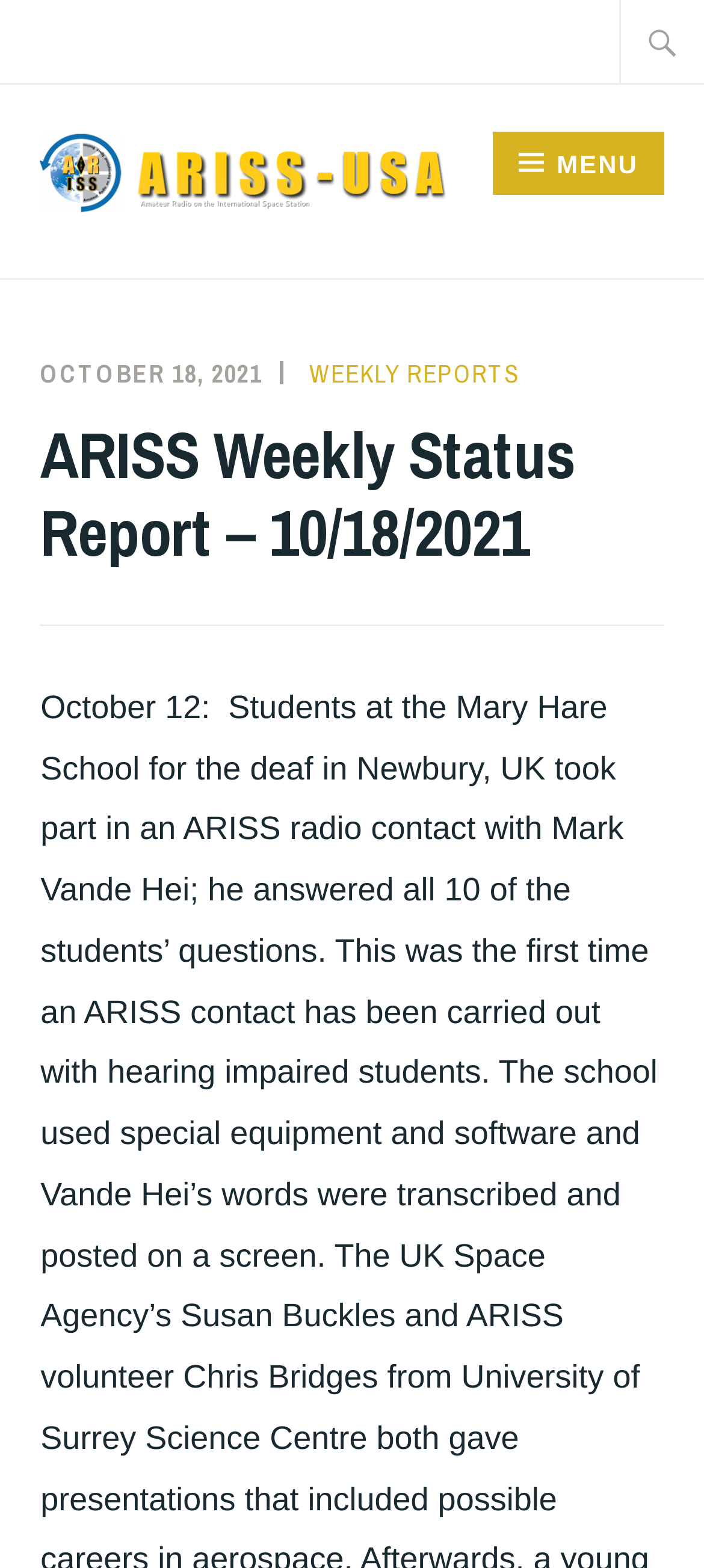Is there a search function on the page?
Look at the image and answer with only one word or phrase.

Yes